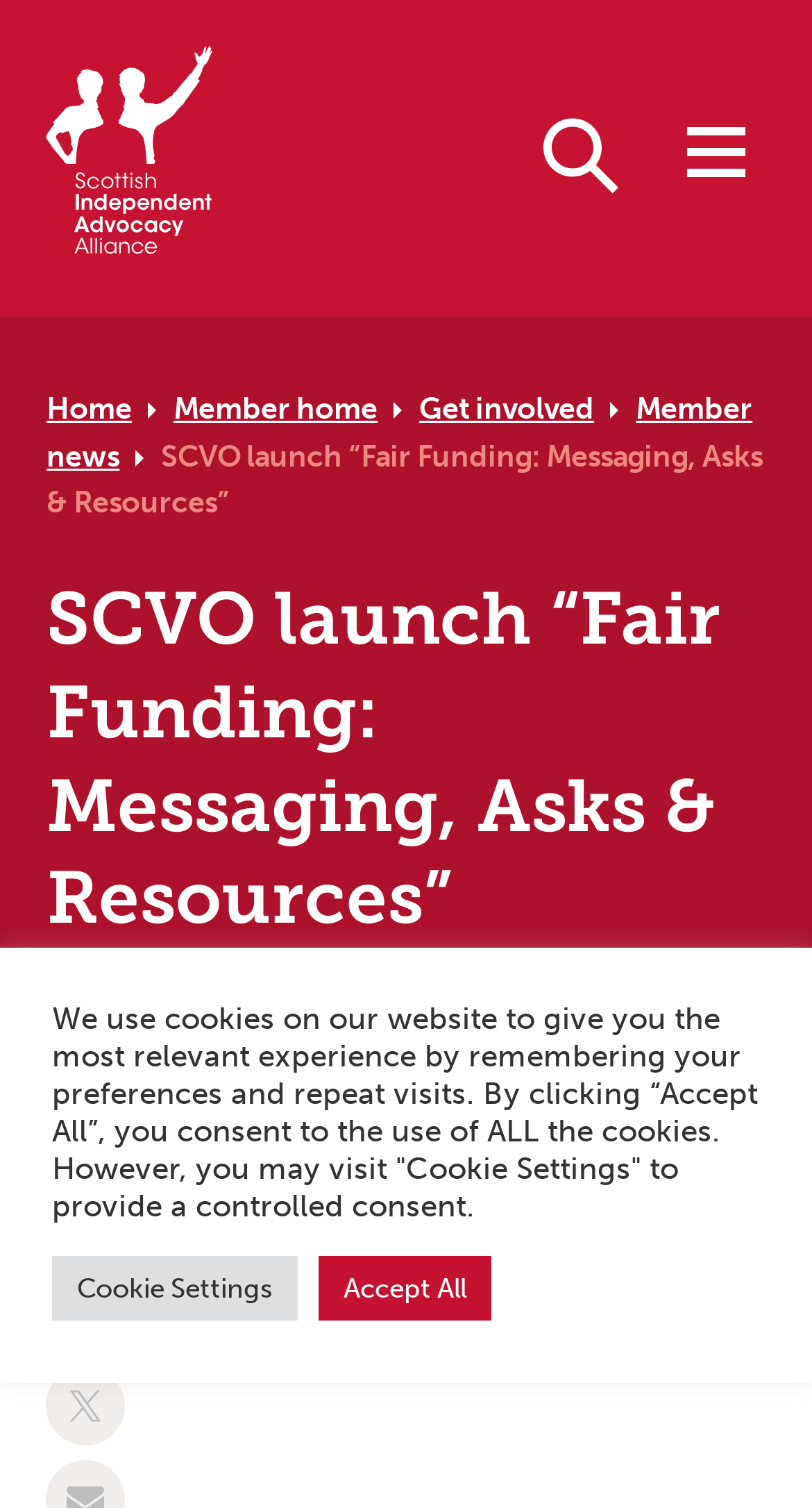Determine the bounding box coordinates of the element's region needed to click to follow the instruction: "Go to home page". Provide these coordinates as four float numbers between 0 and 1, formatted as [left, top, right, bottom].

[0.057, 0.259, 0.163, 0.284]